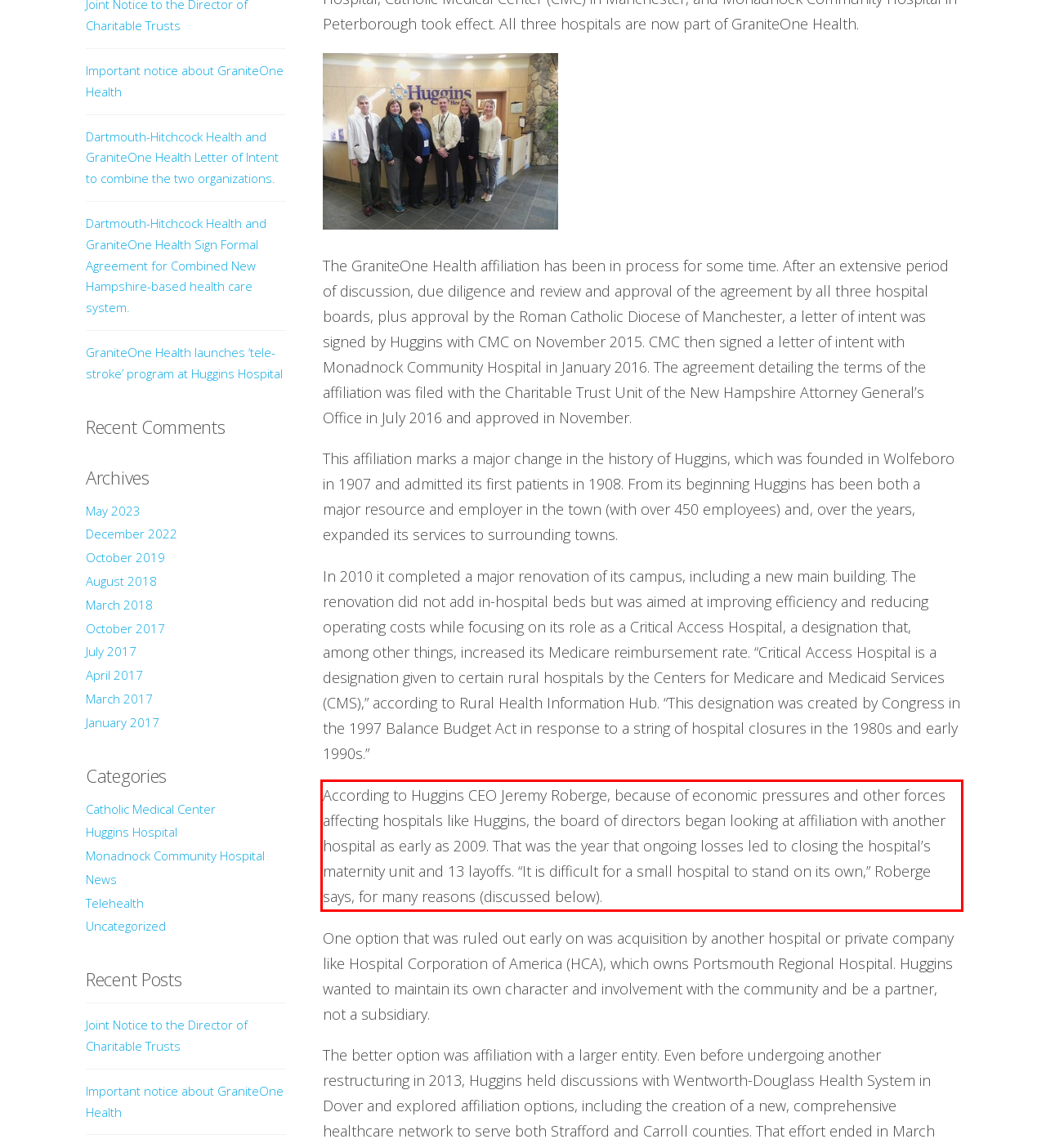Examine the webpage screenshot, find the red bounding box, and extract the text content within this marked area.

According to Huggins CEO Jeremy Roberge, because of economic pressures and other forces affecting hospitals like Huggins, the board of directors began looking at affiliation with another hospital as early as 2009. That was the year that ongoing losses led to closing the hospital’s maternity unit and 13 layoffs. “It is difficult for a small hospital to stand on its own,” Roberge says, for many reasons (discussed below).